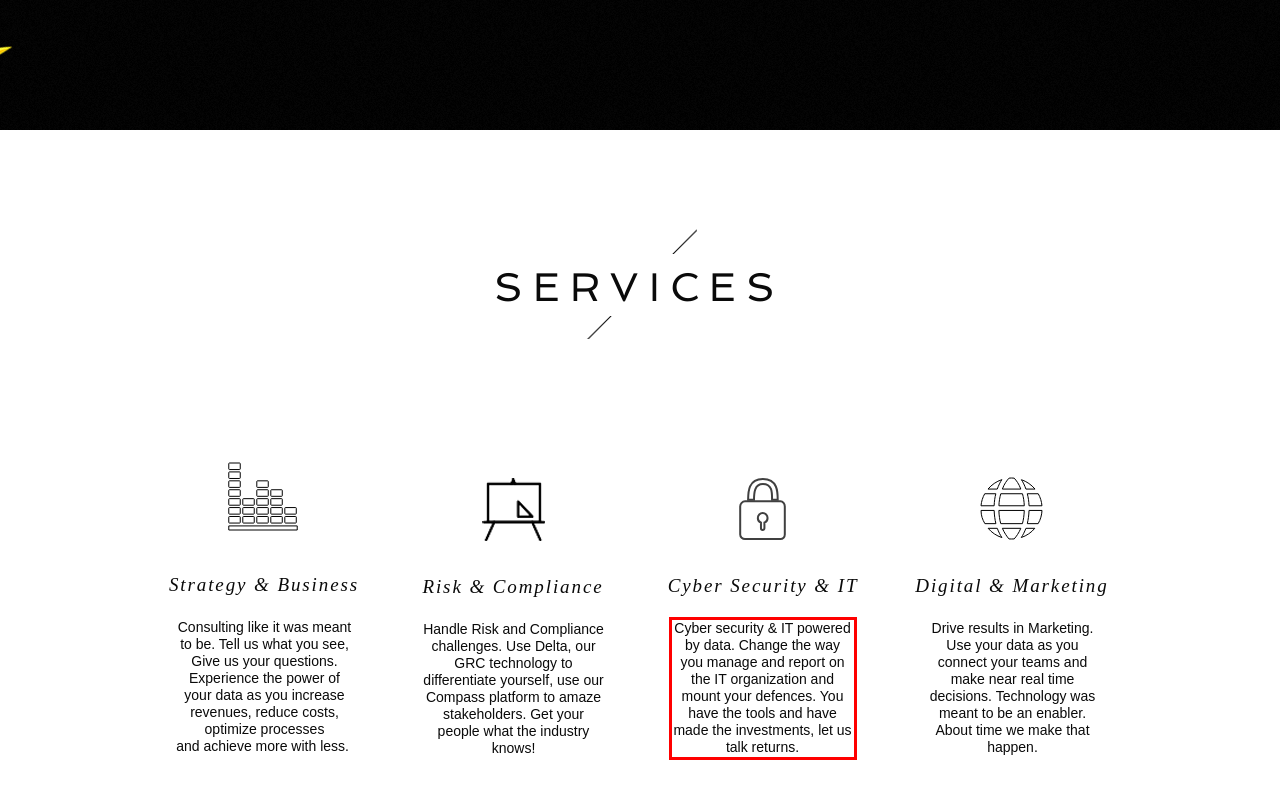Please take the screenshot of the webpage, find the red bounding box, and generate the text content that is within this red bounding box.

Cyber security & IT powered by data. Change the way you manage and report on the IT organization and mount your defences. You have the tools and have made the investments, let us talk returns.